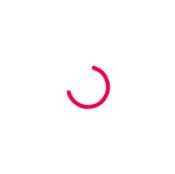What is the background color of the icon?
Based on the image, provide a one-word or brief-phrase response.

White